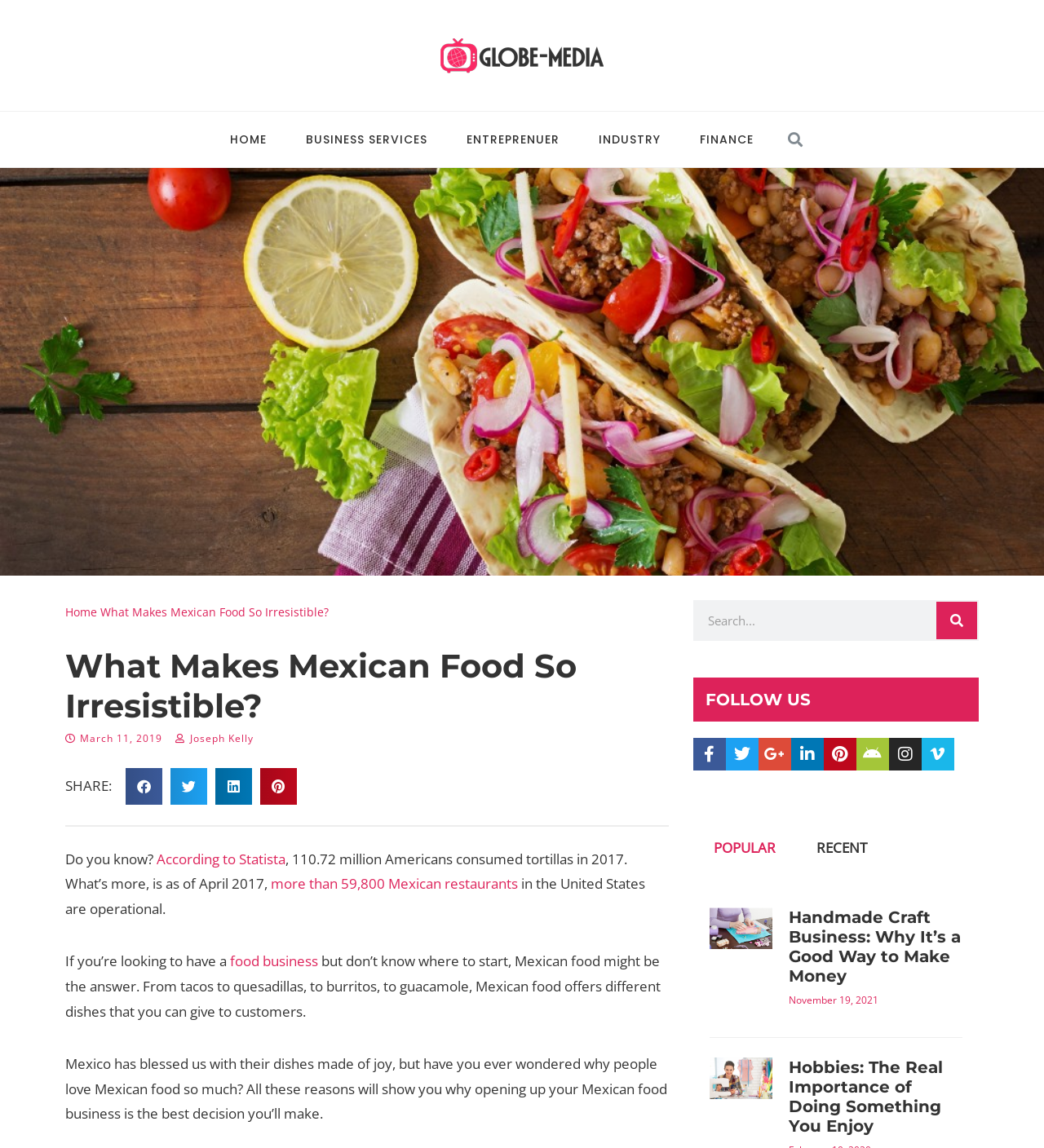With reference to the image, please provide a detailed answer to the following question: What is the date of the second article in the 'RECENT' tab?

I found the date of the second article in the 'RECENT' tab by looking at the static text element with the date 'November 19, 2021'.